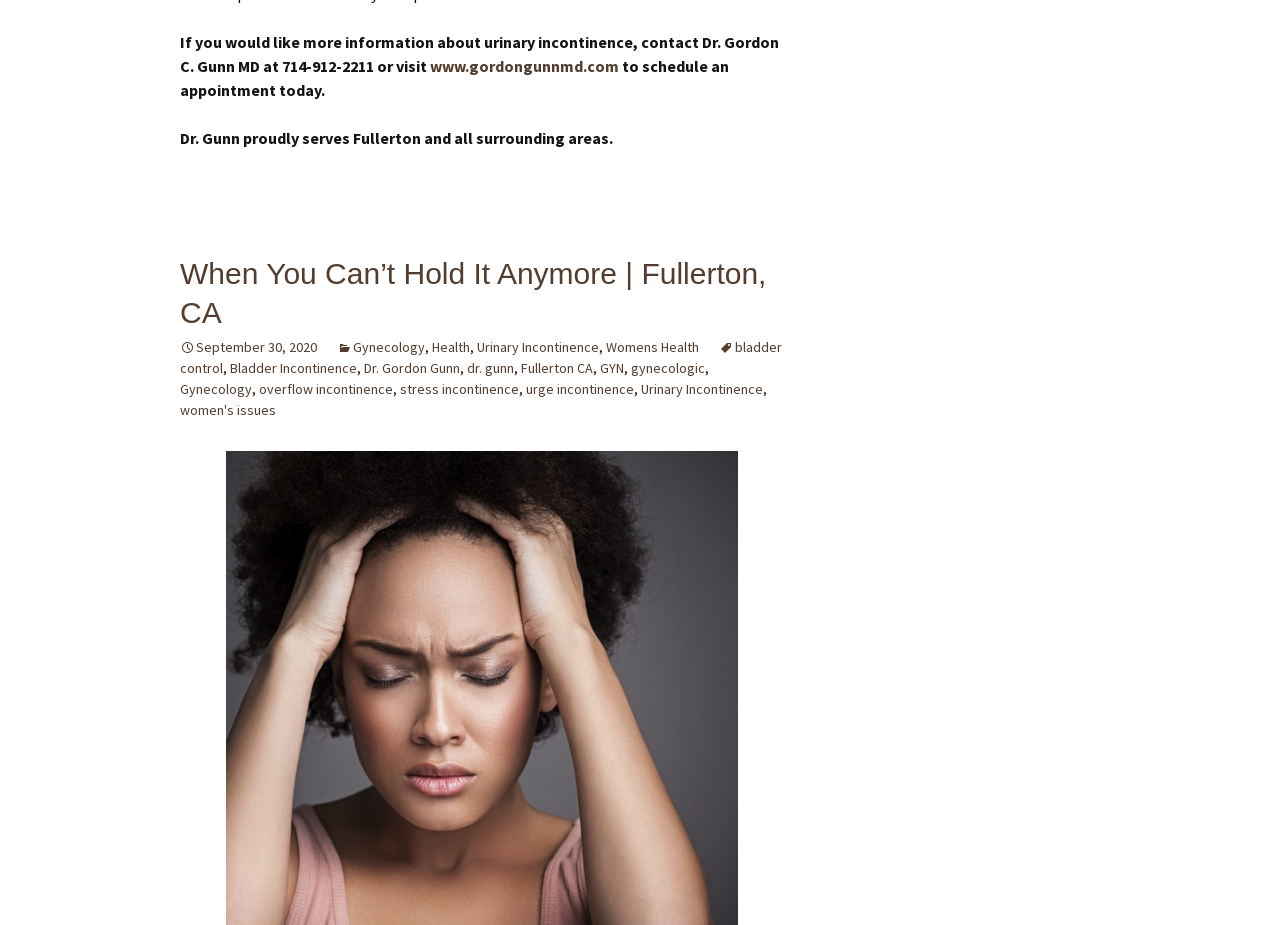Identify the bounding box coordinates of the element that should be clicked to fulfill this task: "contact Dr. Gordon C. Gunn MD". The coordinates should be provided as four float numbers between 0 and 1, i.e., [left, top, right, bottom].

[0.141, 0.034, 0.609, 0.082]